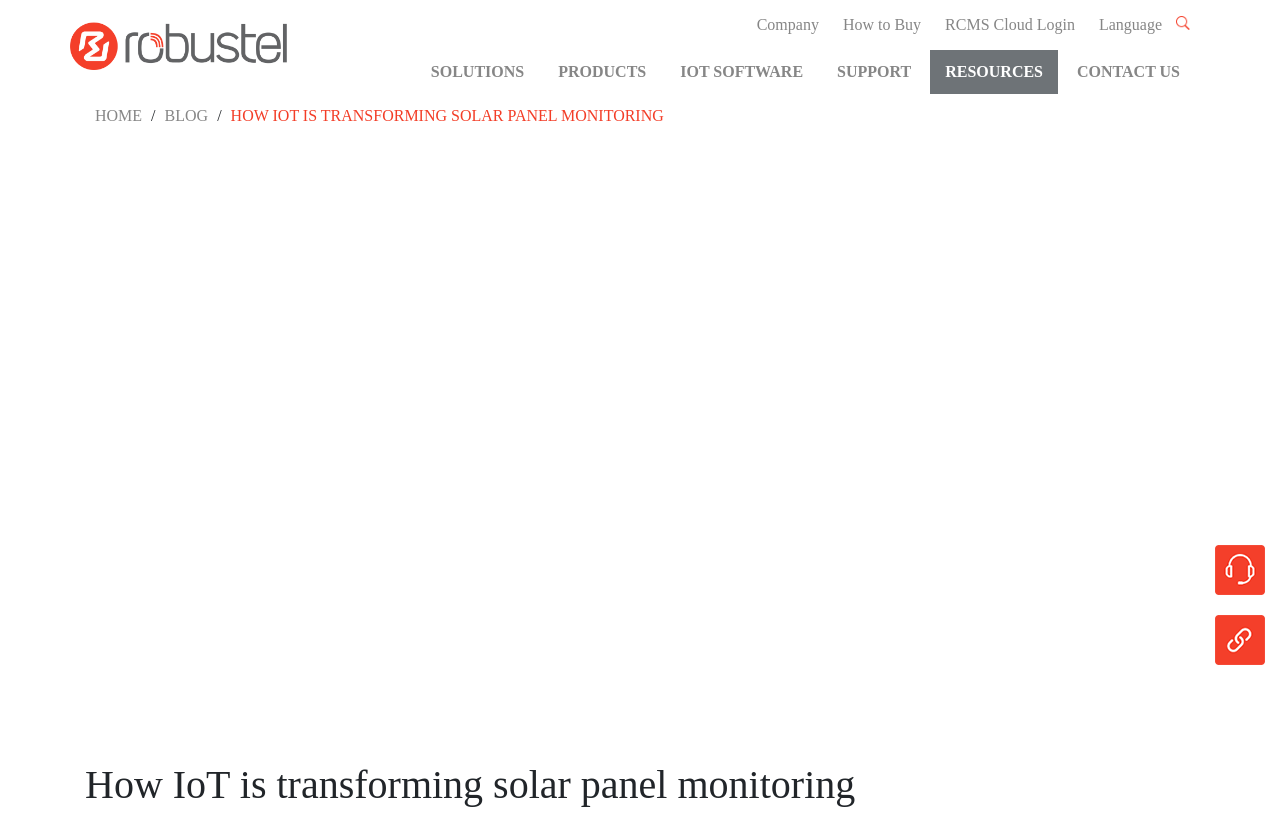What is the company name?
Answer the question based on the image using a single word or a brief phrase.

Robustel